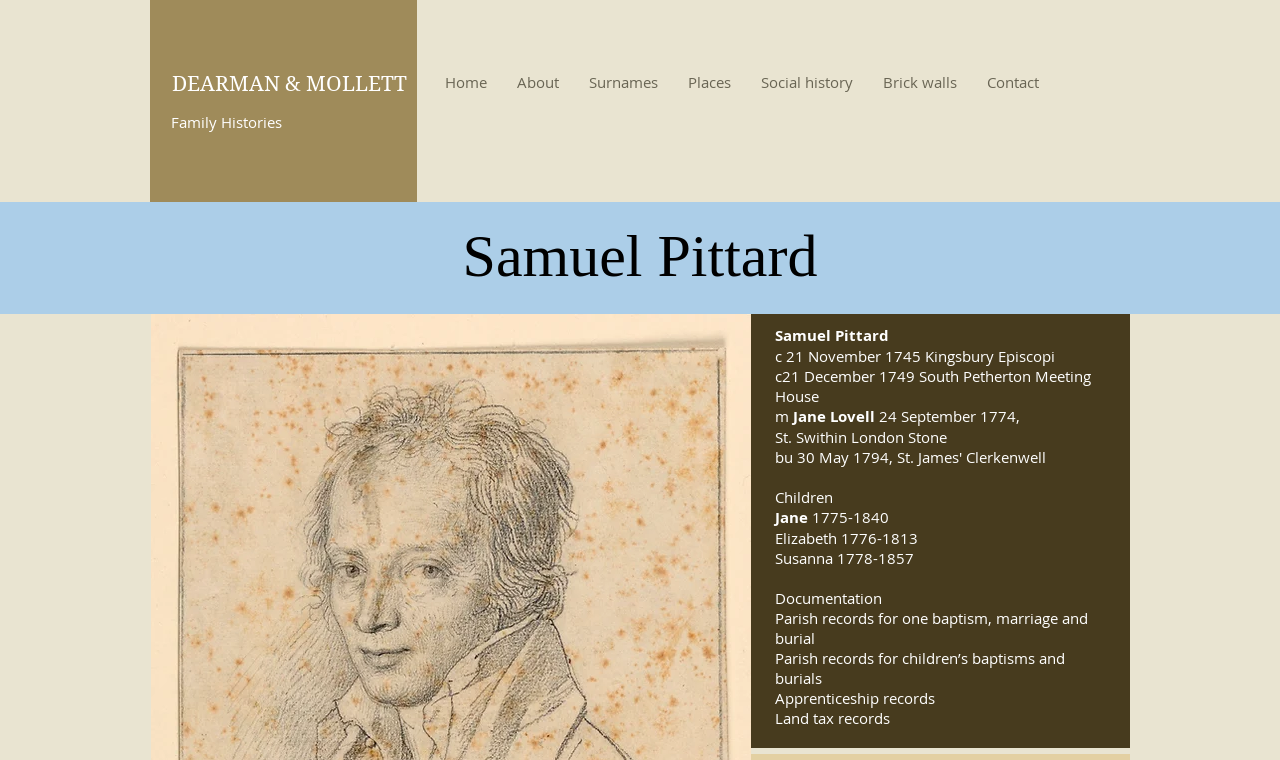Please locate the bounding box coordinates of the element that should be clicked to complete the given instruction: "Click on the 'Home' link".

[0.336, 0.088, 0.392, 0.128]